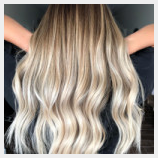Please use the details from the image to answer the following question comprehensively:
What is the texture of the hair?

The caption describes the hair as having a rich texture and volume, and also mentions the soft, flowing waves that cascade down, which implies that the hair has a soft and rich texture.